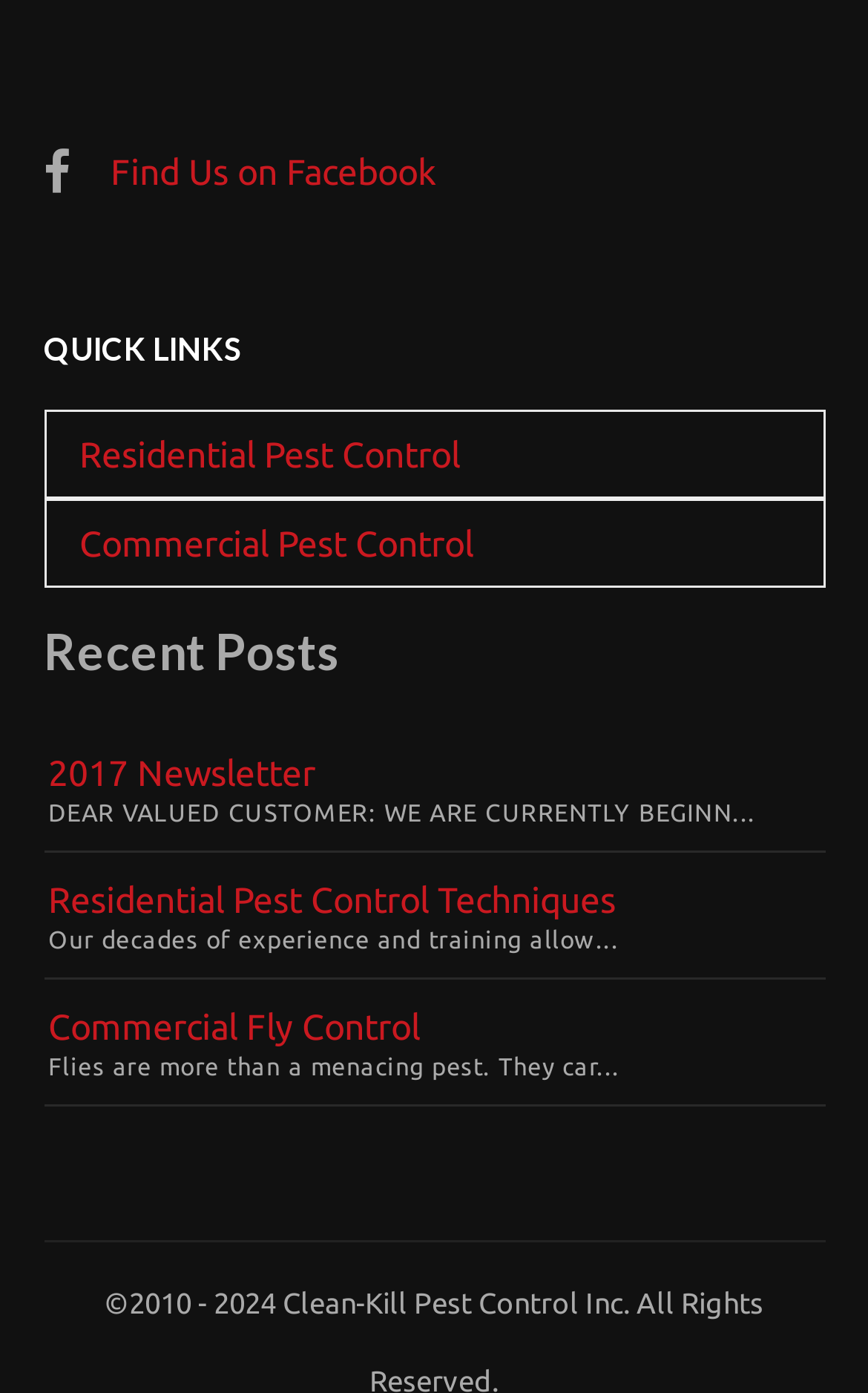Provide the bounding box coordinates of the HTML element described as: "2017 Newsletter". The bounding box coordinates should be four float numbers between 0 and 1, i.e., [left, top, right, bottom].

[0.055, 0.54, 0.363, 0.569]